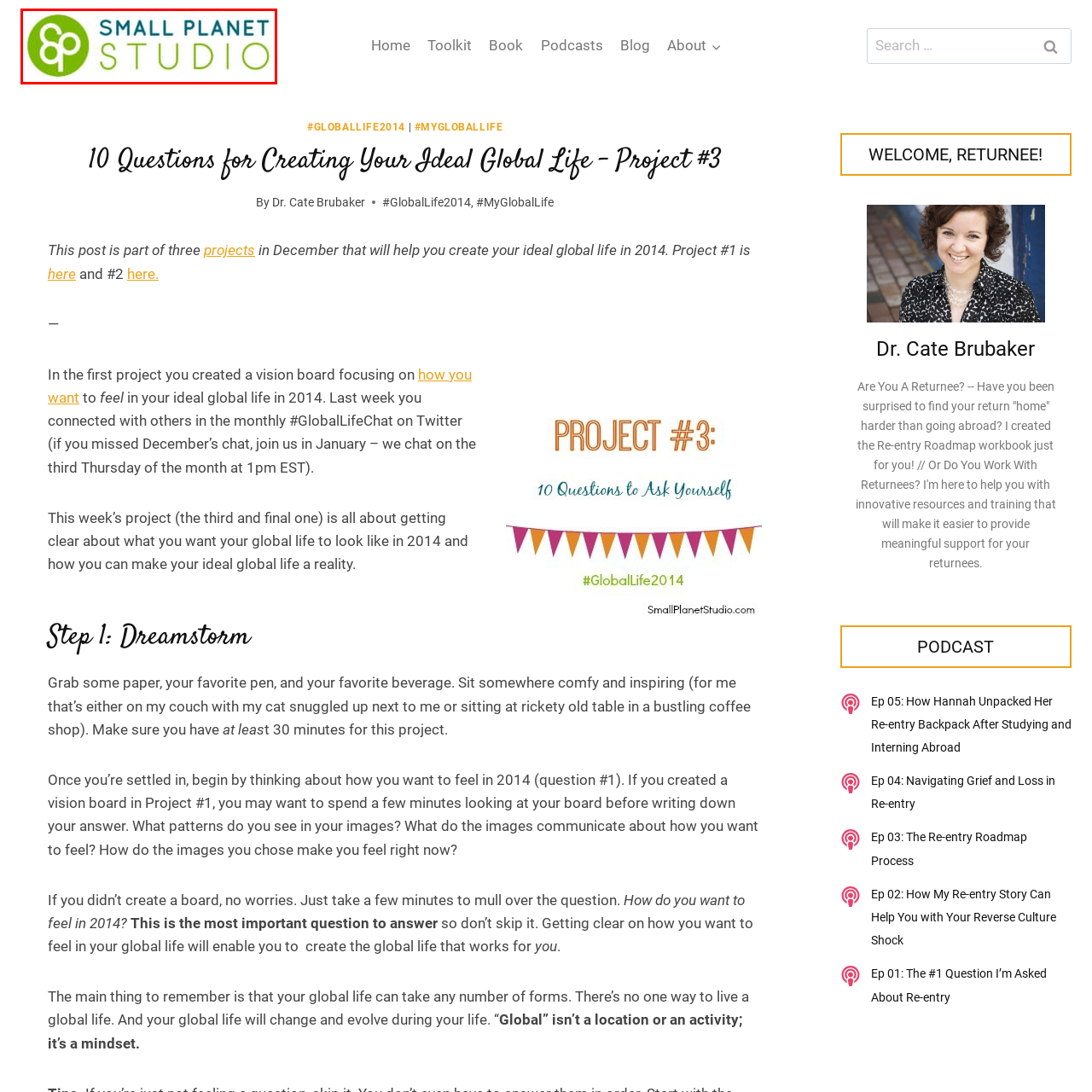What do the 'SPS' initials represent?
View the portion of the image encircled by the red bounding box and give a one-word or short phrase answer.

Small Planet Studio